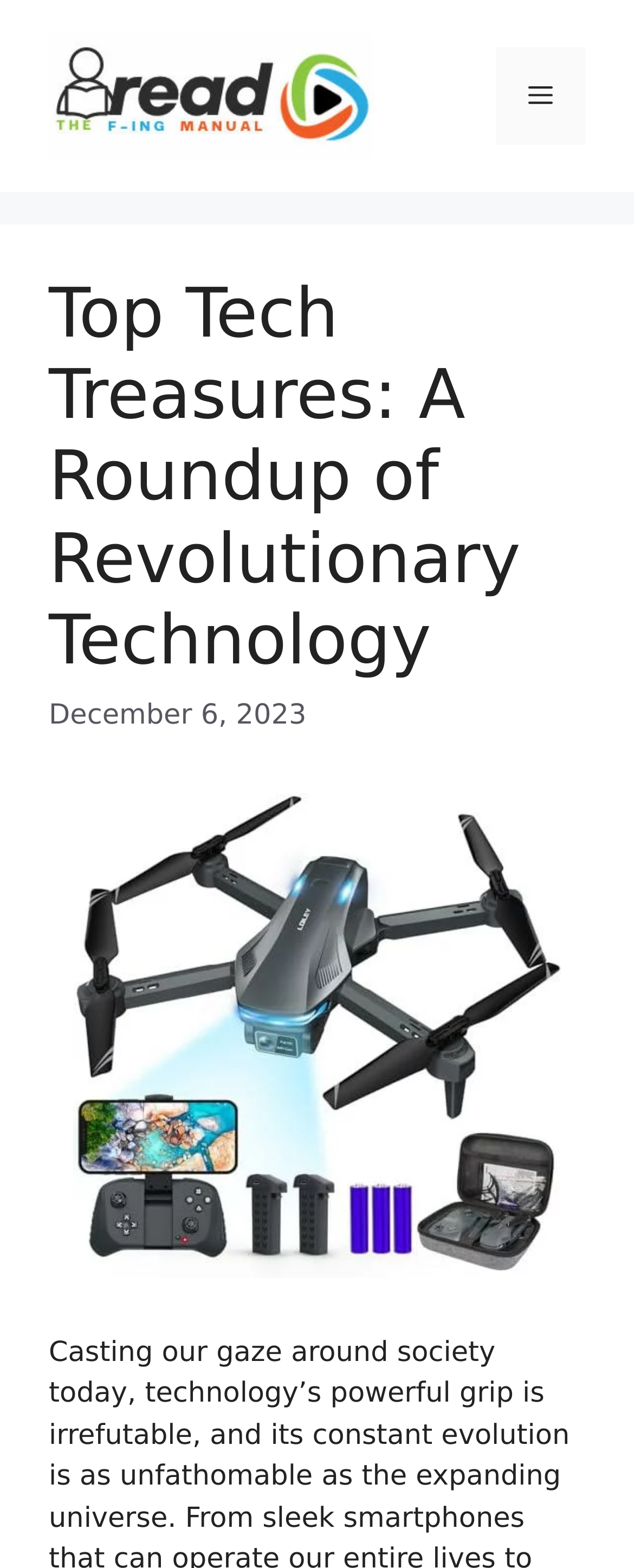Craft a detailed narrative of the webpage's structure and content.

This webpage is about showcasing revolutionary technology, with a focus on futuristic innovations. At the top of the page, there is a banner that spans the entire width, containing a link to the website "RTFM 101" with an accompanying image of the same name. The link and image are positioned near the top-left corner of the page.

To the right of the banner, there is a navigation element with a button labeled "Menu" that, when expanded, controls the primary menu. Below the banner, there is a header section that takes up most of the page's width. This section contains a heading that reads "Top Tech Treasures: A Roundup of Revolutionary Technology", which is positioned near the top-left corner of the header section.

Below the heading, there is a time element that displays the date "December 6, 2023". Further down, there is a large image that takes up most of the header section's width, also labeled "Top Tech Treasures: A Roundup of Revolutionary Technology". This image is positioned near the center of the page, slightly below the midpoint.